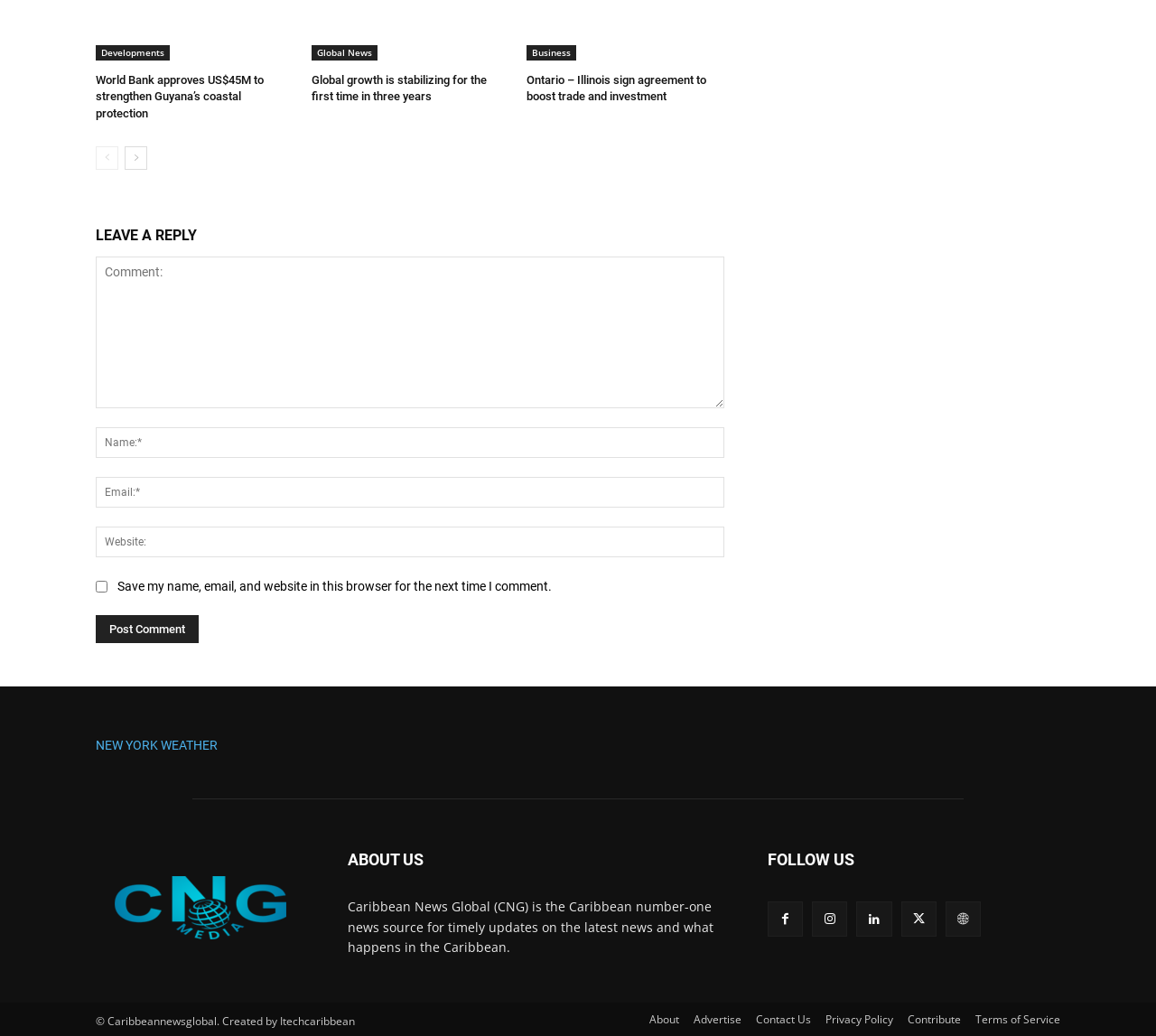Please specify the coordinates of the bounding box for the element that should be clicked to carry out this instruction: "View replies of this post". The coordinates must be four float numbers between 0 and 1, formatted as [left, top, right, bottom].

None